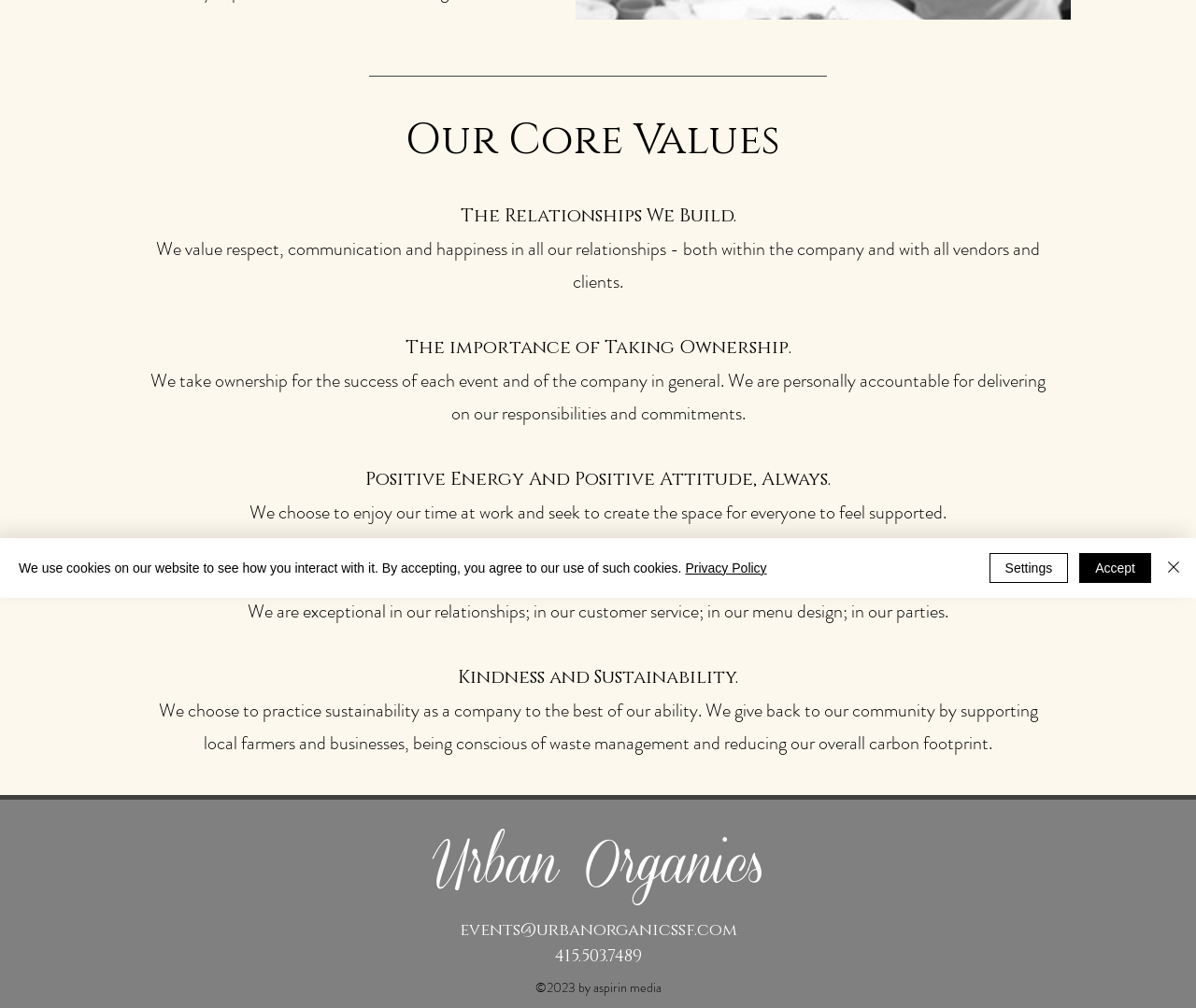Bounding box coordinates should be in the format (top-left x, top-left y, bottom-right x, bottom-right y) and all values should be floating point numbers between 0 and 1. Determine the bounding box coordinate for the UI element described as: events@urbanorganicssf.com

[0.384, 0.912, 0.616, 0.935]